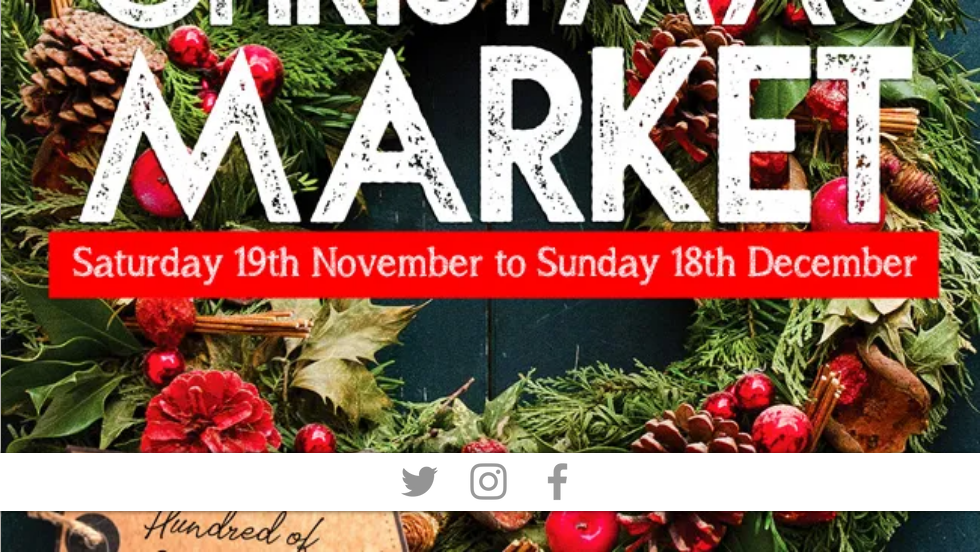Answer the question with a single word or phrase: 
What type of branches are used in the wreath?

Pine branches